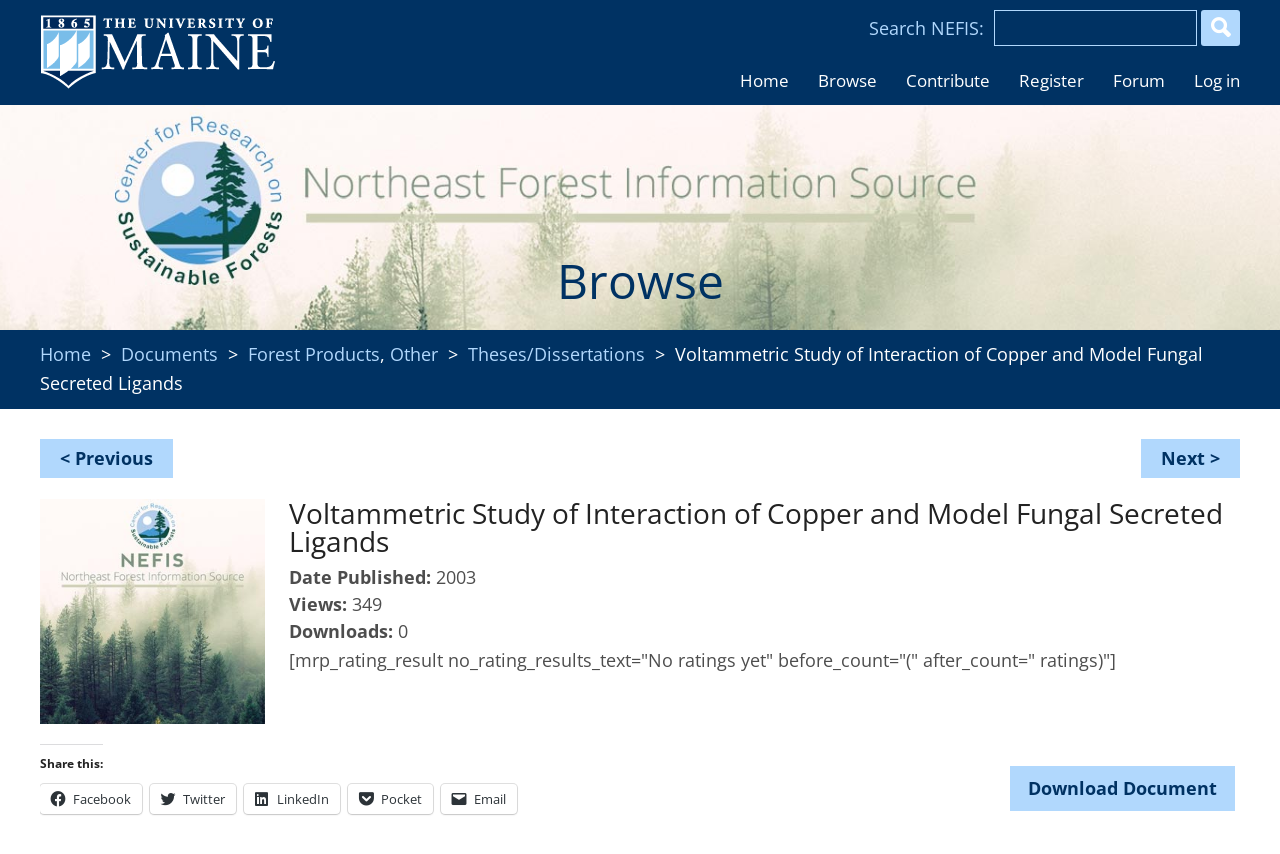What is the topic of the study?
Craft a detailed and extensive response to the question.

I found the answer by looking at the heading of the webpage, which mentions 'Voltammetric Study of Interaction of Copper and Model Fungal Secreted Ligands'.